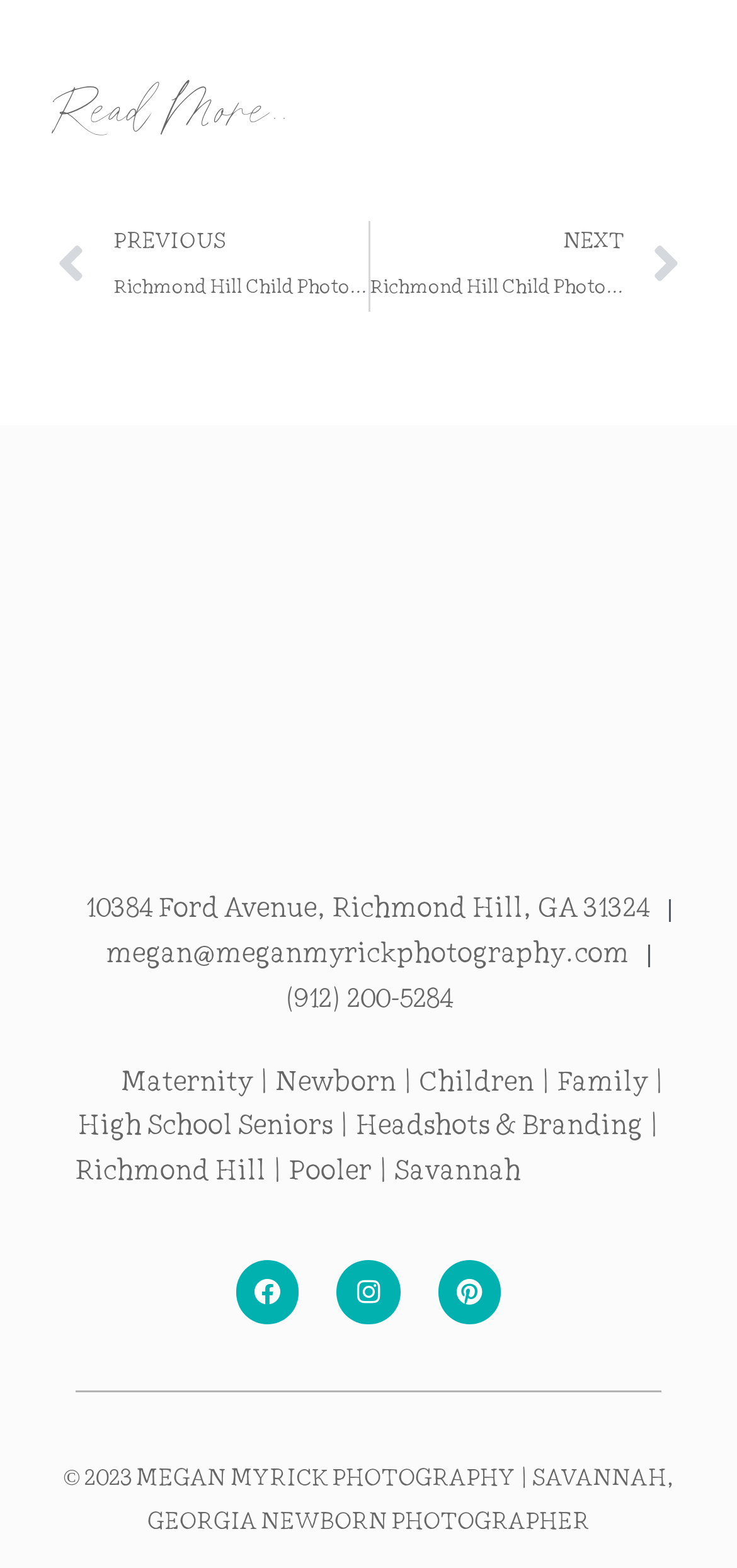What type of photography services are offered? Analyze the screenshot and reply with just one word or a short phrase.

Maternity, Newborn, Children, Family, High School Seniors, Headshots & Branding